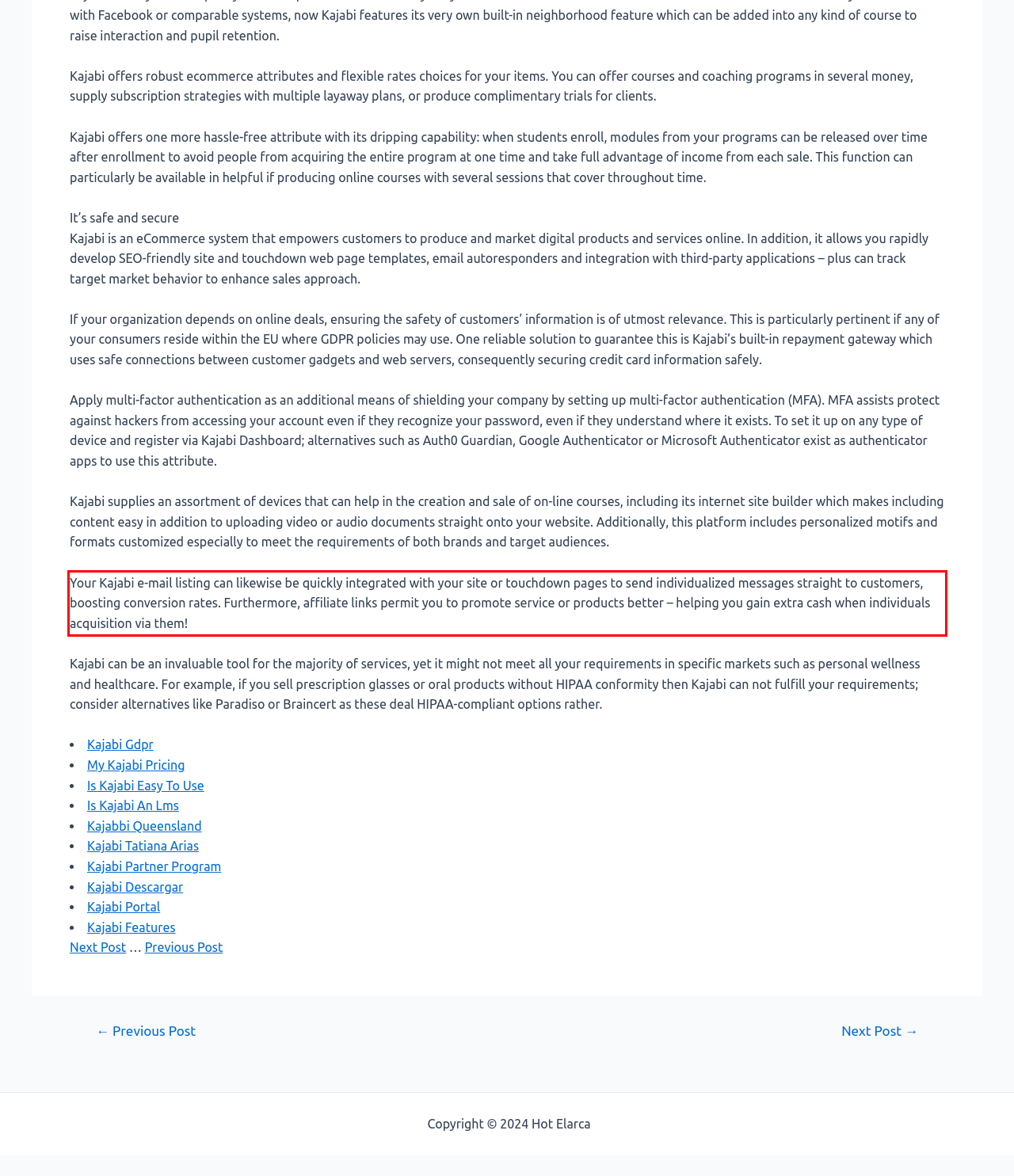Identify and extract the text within the red rectangle in the screenshot of the webpage.

Your Kajabi e-mail listing can likewise be quickly integrated with your site or touchdown pages to send individualized messages straight to customers, boosting conversion rates. Furthermore, affiliate links permit you to promote service or products better – helping you gain extra cash when individuals acquisition via them!